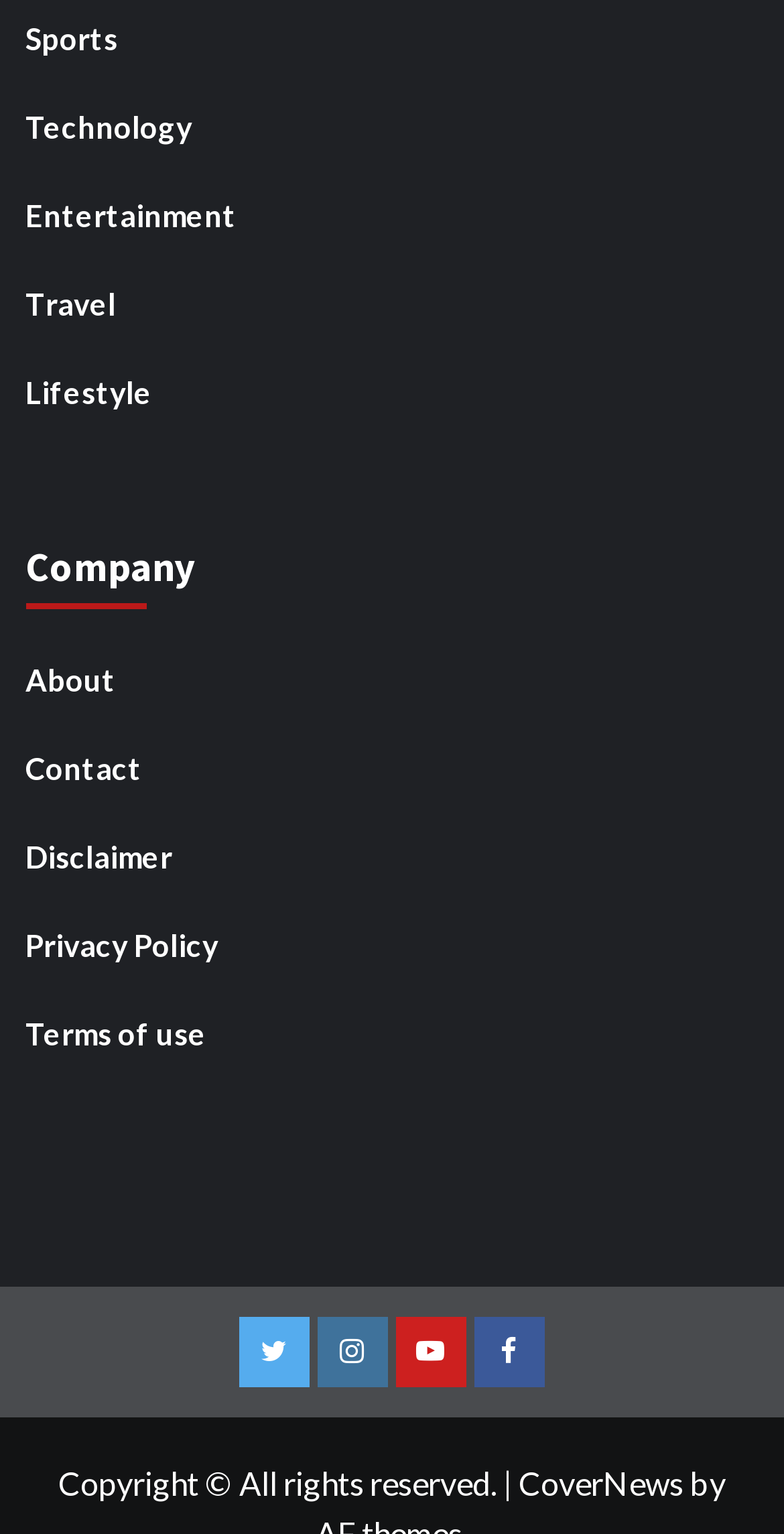How many links are there in the Company section?
Give a thorough and detailed response to the question.

I examined the Company section and found that there are 5 links, which are About, Contact, Disclaimer, Privacy Policy, and Terms of use.